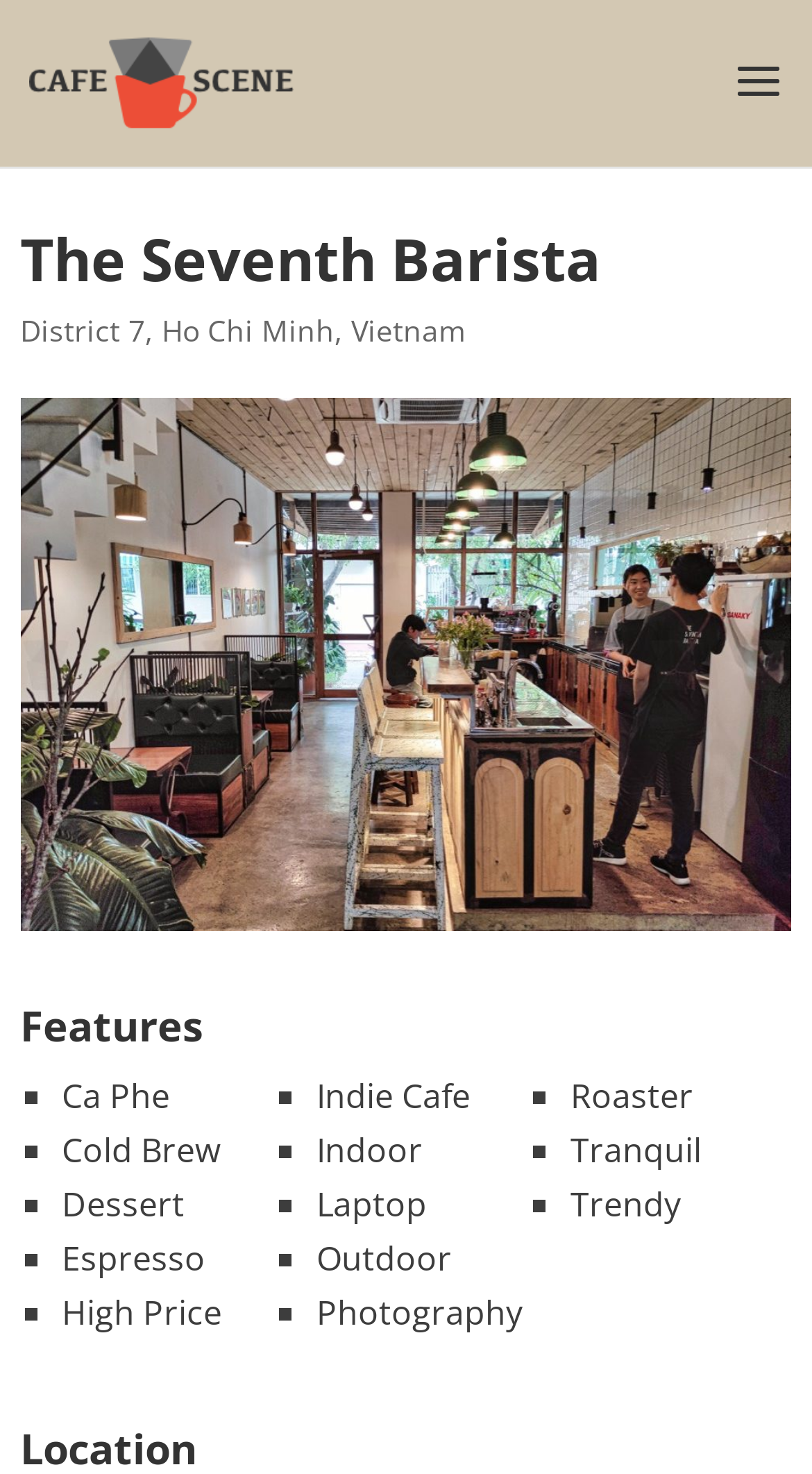Extract the main title from the webpage and generate its text.

The Seventh Barista